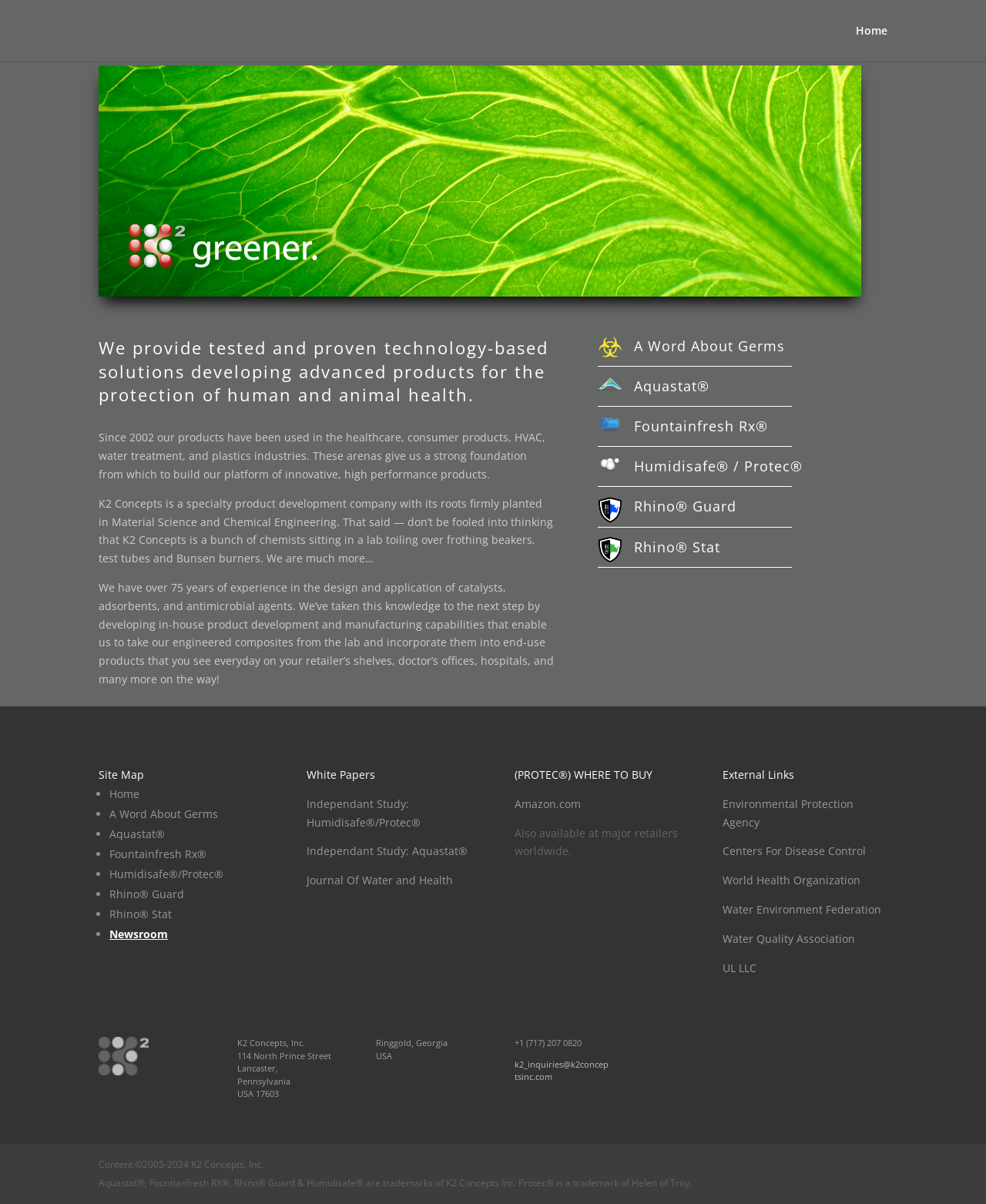Please identify the bounding box coordinates of the element's region that needs to be clicked to fulfill the following instruction: "Learn more about Humidisafe & Protec". The bounding box coordinates should consist of four float numbers between 0 and 1, i.e., [left, top, right, bottom].

[0.643, 0.38, 0.814, 0.395]